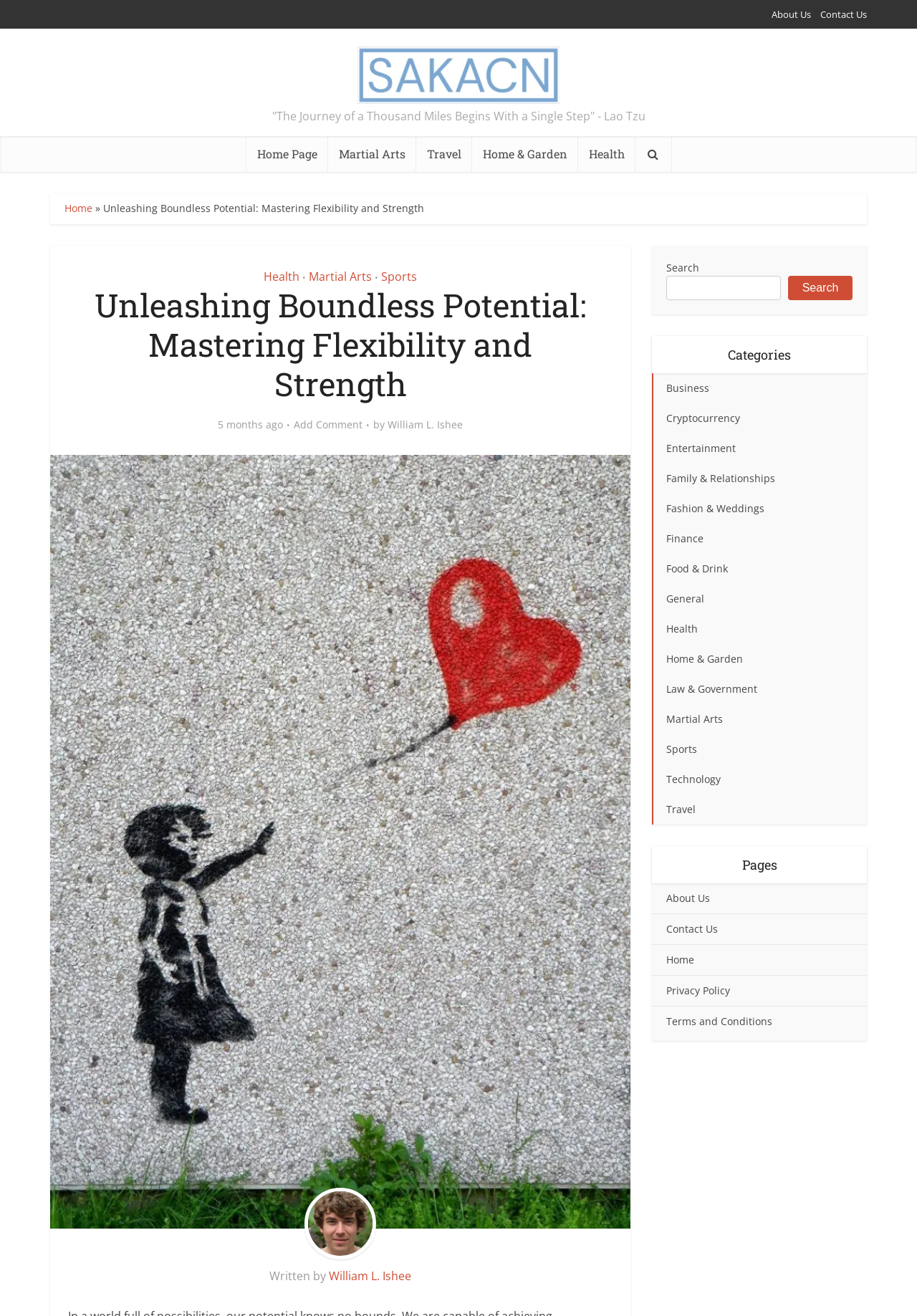Please determine the bounding box coordinates of the area that needs to be clicked to complete this task: 'View the 'Martial Arts' category'. The coordinates must be four float numbers between 0 and 1, formatted as [left, top, right, bottom].

[0.337, 0.204, 0.405, 0.216]